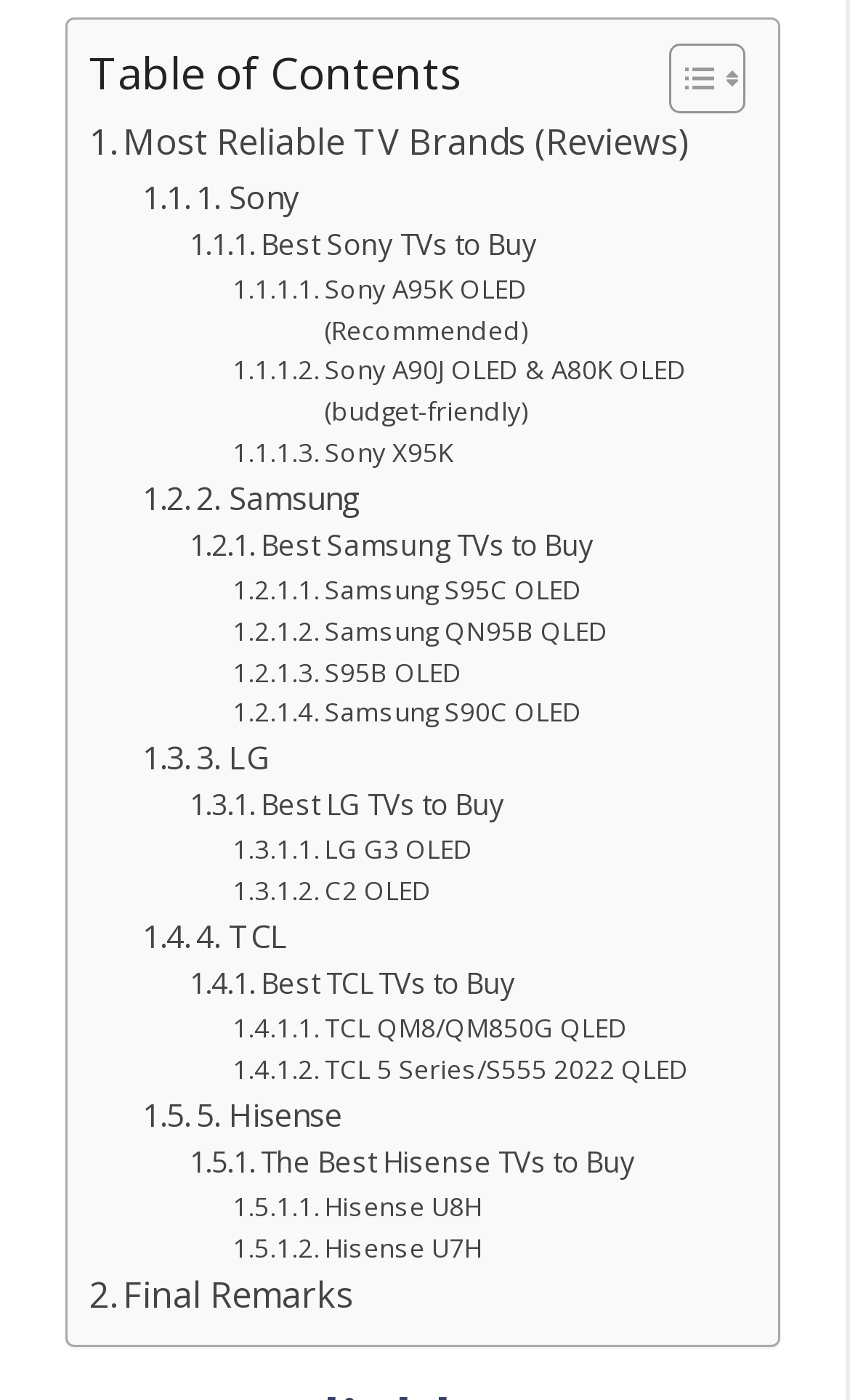Please provide a brief answer to the question using only one word or phrase: 
What is the last link in the Table of Contents?

Final Remarks